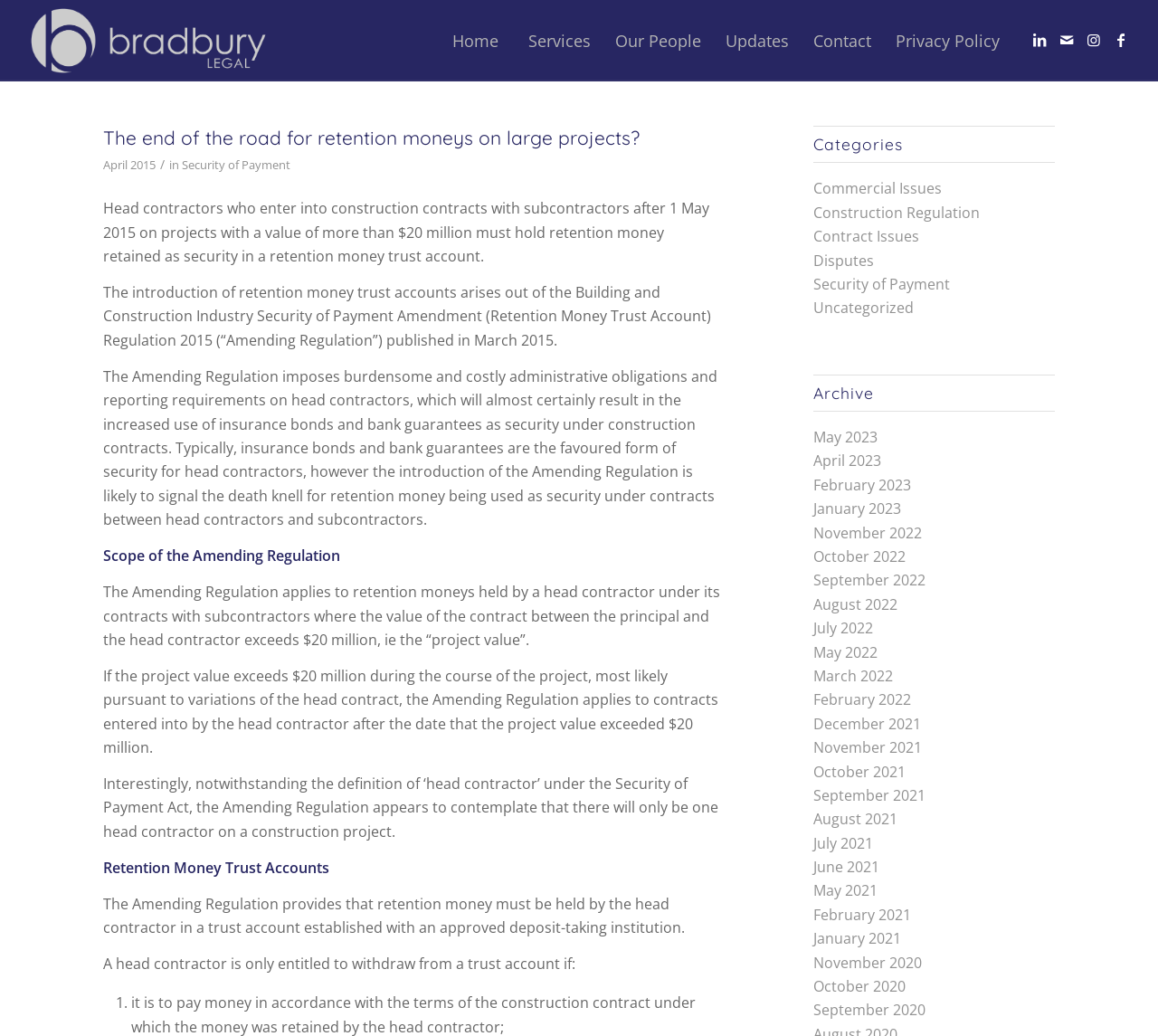Offer an extensive depiction of the webpage and its key elements.

The webpage is about Bradbury Legal, a law firm that provides updates and insights on various legal topics. At the top of the page, there is a logo and a menu bar with links to different sections of the website, including Home, Services, Our People, Updates, Contact, and Privacy Policy. Below the menu bar, there are social media links to LinkedIn, Mail, Instagram, and Facebook.

The main content of the page is an article titled "The end of the road for retention moneys on large projects?" which discusses the changes in the Building and Construction Industry Security of Payment Amendment (Retention Money Trust Account) Regulation 2015. The article is divided into several sections, including an introduction, scope of the Amending Regulation, retention money trust accounts, and more.

To the right of the article, there are two columns of links. The top column is labeled "Categories" and includes links to various topics such as Commercial Issues, Construction Regulation, Contract Issues, Disputes, and Security of Payment. The bottom column is labeled "Archive" and includes links to articles from different months and years, dating back to 2020.

Overall, the webpage is well-organized and easy to navigate, with a clear hierarchy of information and a focus on providing informative content to readers.